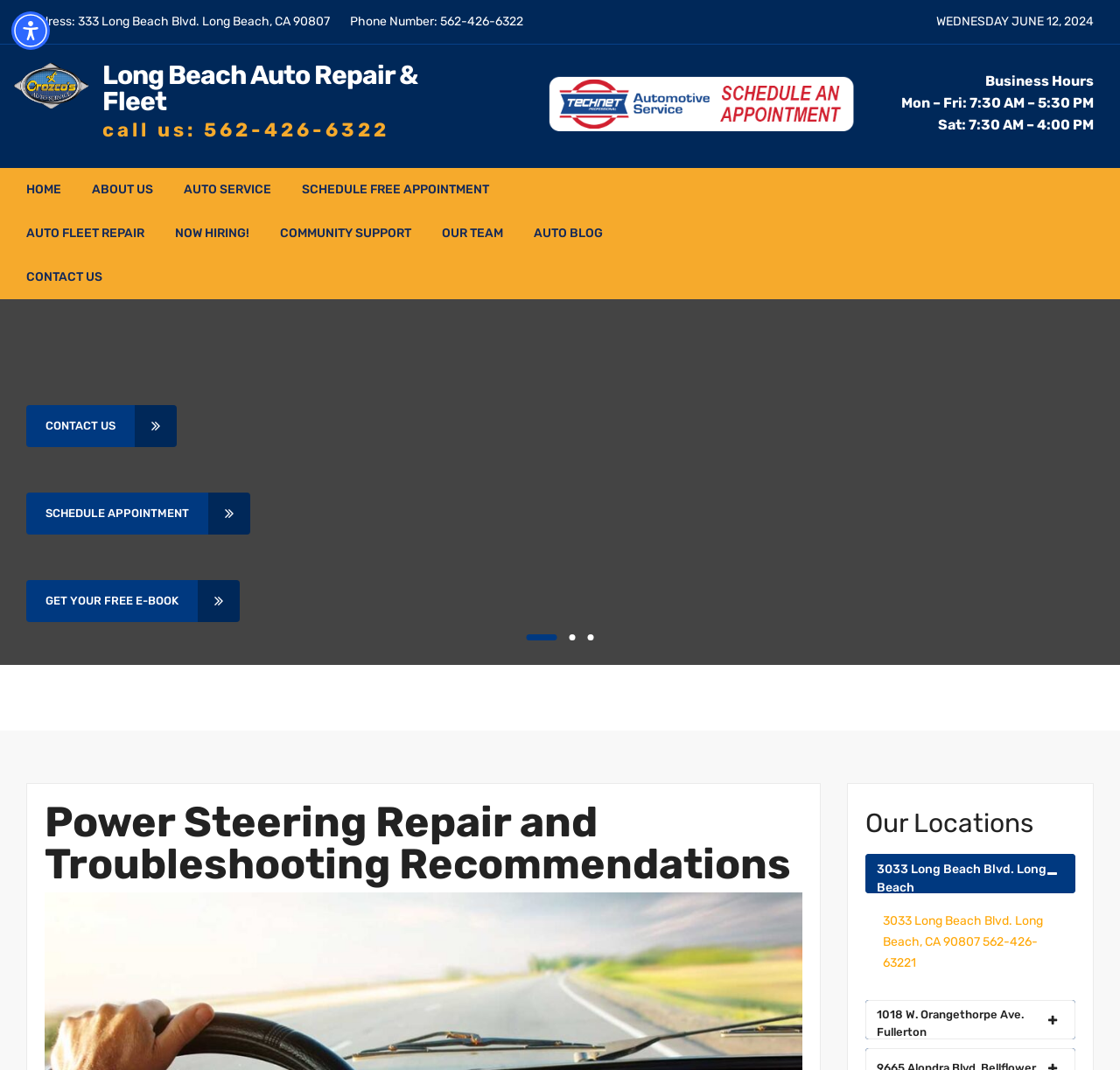Please give the bounding box coordinates of the area that should be clicked to fulfill the following instruction: "Schedule a free appointment". The coordinates should be in the format of four float numbers from 0 to 1, i.e., [left, top, right, bottom].

[0.27, 0.157, 0.437, 0.198]